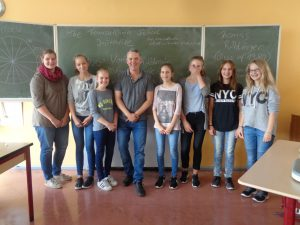Respond with a single word or short phrase to the following question: 
What are the two visible boards likely filled with?

Notes or reminders